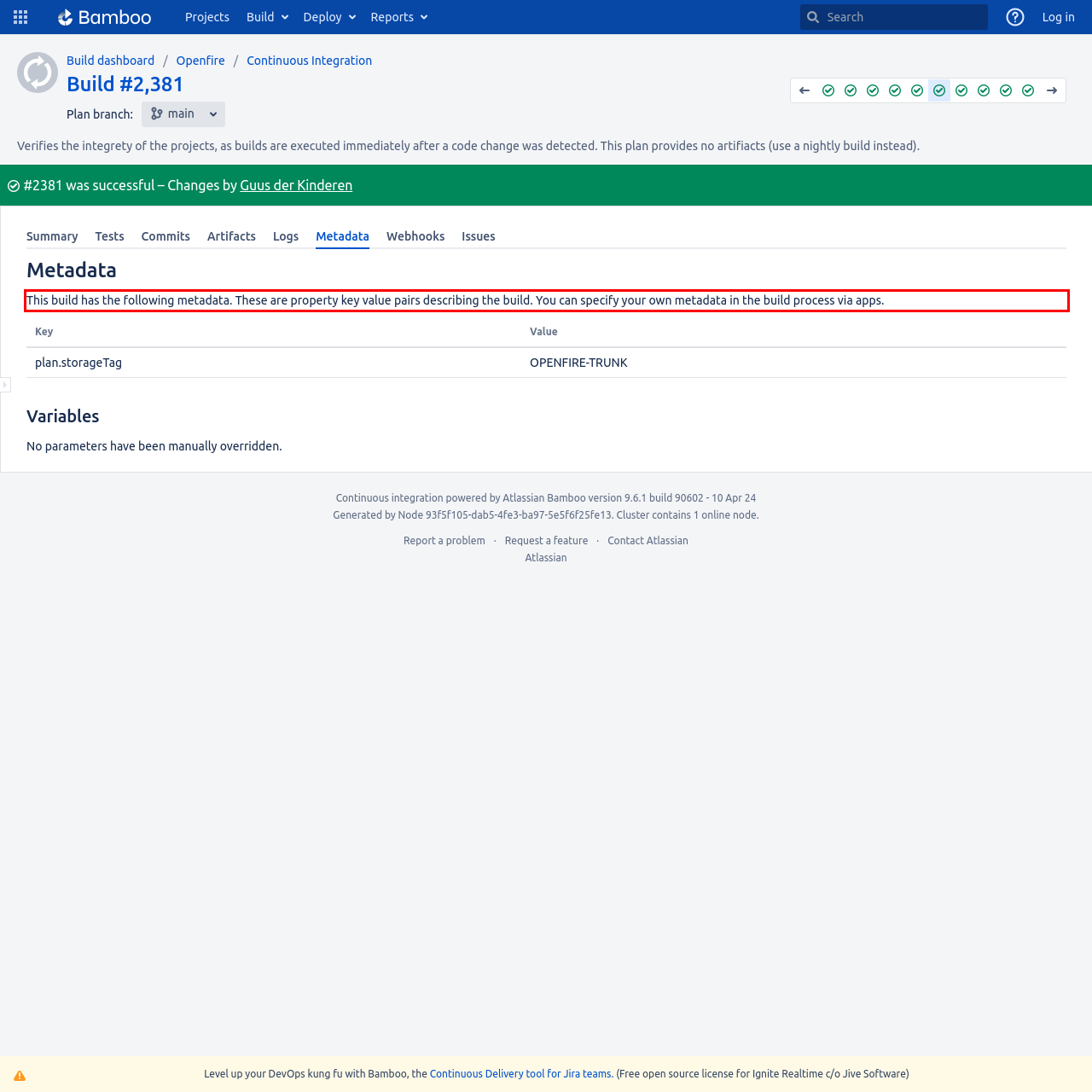Please look at the screenshot provided and find the red bounding box. Extract the text content contained within this bounding box.

This build has the following metadata. These are property key value pairs describing the build. You can specify your own metadata in the build process via apps.